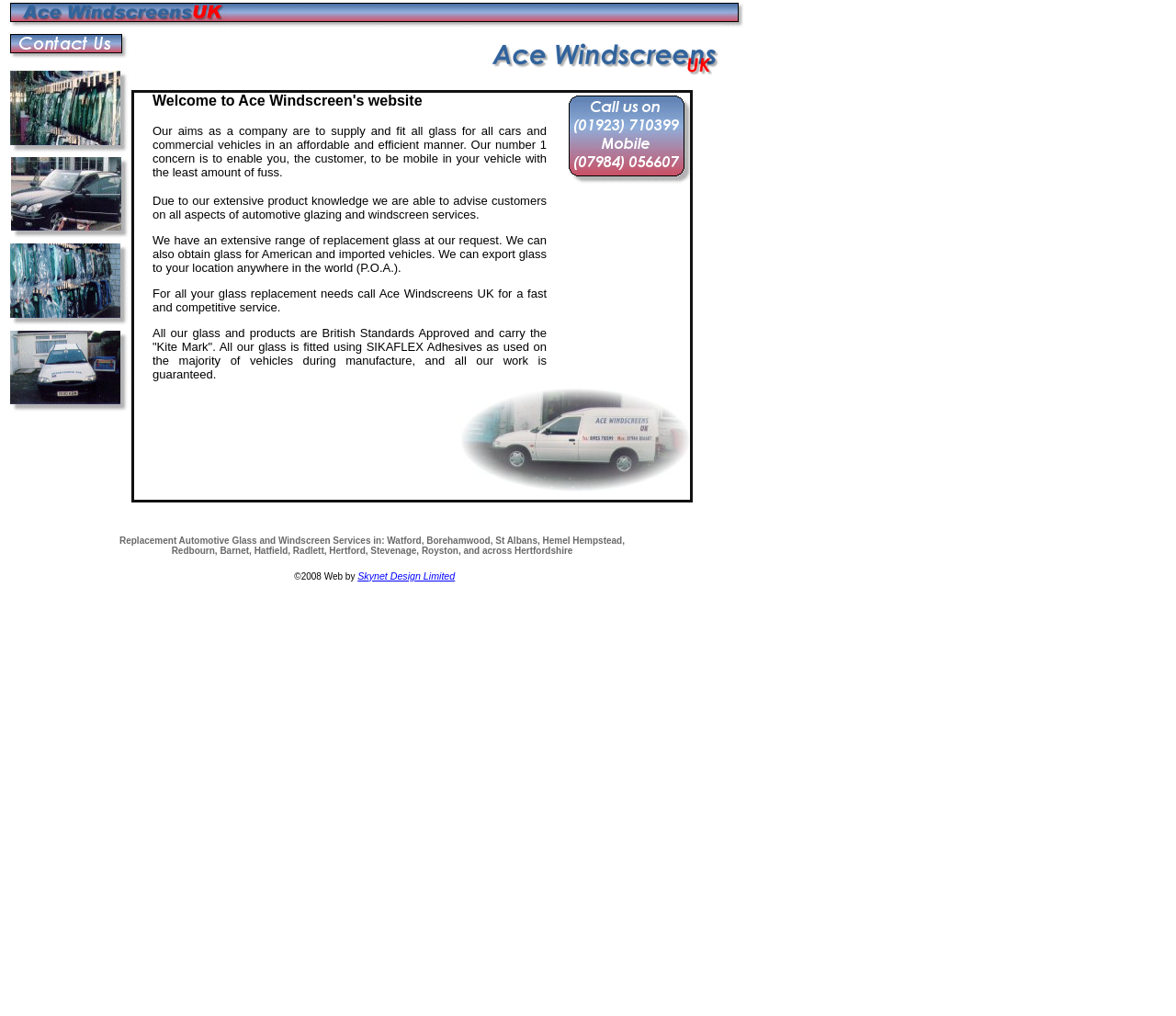Offer a meticulous caption that includes all visible features of the webpage.

The webpage is about Ace Windscreens UK Hertfordshire, a company that provides windscreen services, automotive glass, and fitting and replacement services in Hertfordshire. 

At the top of the page, there is a logo image with the company name "Ace windscreens, Hertfordshire" and a brief description of their services. 

Below the logo, there is a section with a heading that invites users to contact Ace Windscreens for a windscreen replacement or export quote. This section contains four images, each representing a different aspect of their services, including mobile windscreen replacement, automotive glass fitting, and windscreen replacement and supply. 

To the right of this section, there is another section that displays the company's name and services again, with an image of a windscreen. 

Below these sections, there is a table with two rows. The first row contains a welcome message and a brief description of the company's aims, services, and products. The second row has two columns, with the left column displaying an image and the right column containing a brief description of their windscreen supply and fitting services. 

At the bottom of the page, there is a footer section that lists the areas they serve in Hertfordshire, including Watford, Borehamwood, and St Albans, among others. This section also contains a copyright notice and a link to the website designer, Skynet Design Limited.